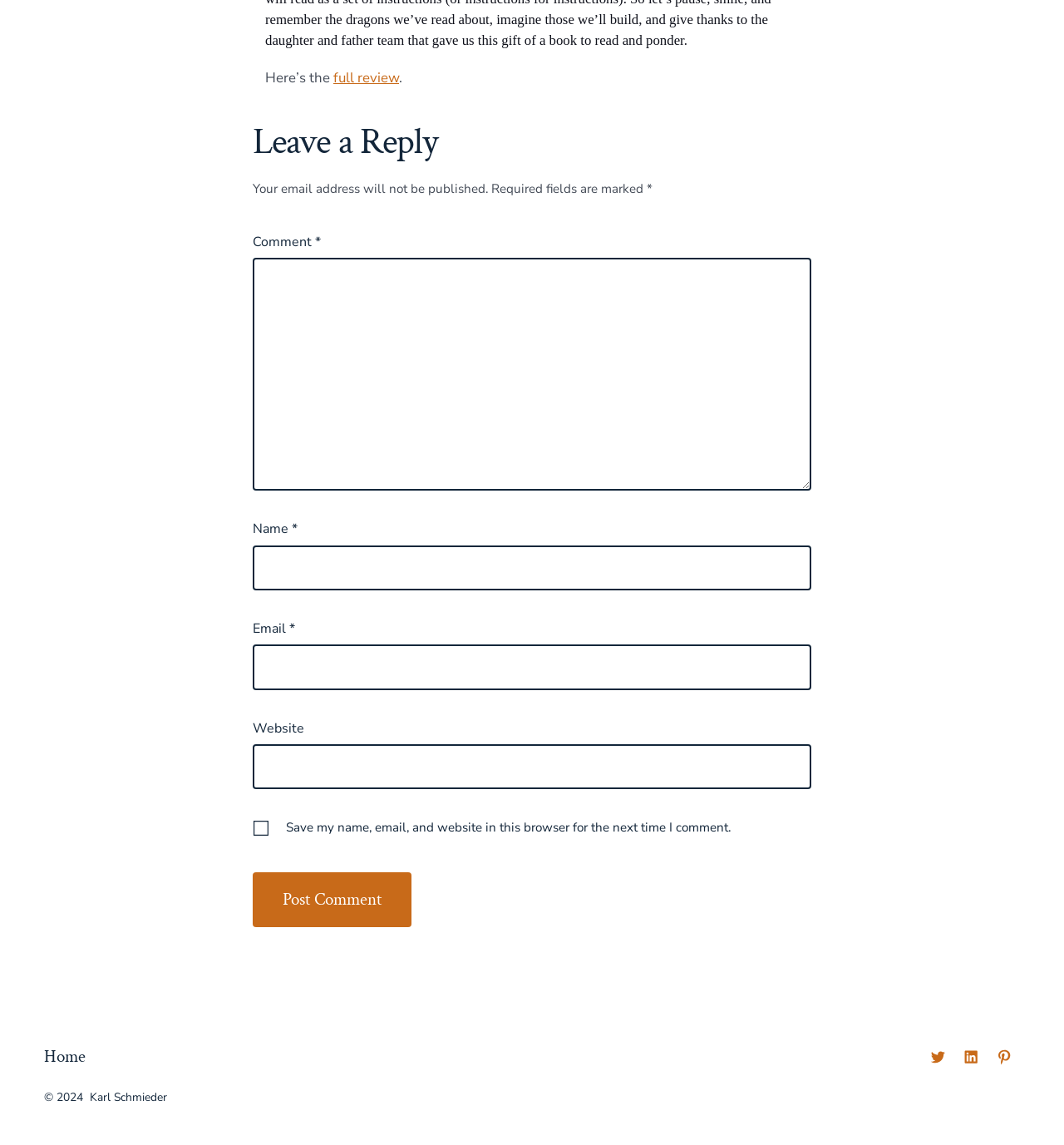Identify the bounding box for the given UI element using the description provided. Coordinates should be in the format (top-left x, top-left y, bottom-right x, bottom-right y) and must be between 0 and 1. Here is the description: parent_node: Website name="url"

[0.238, 0.65, 0.762, 0.689]